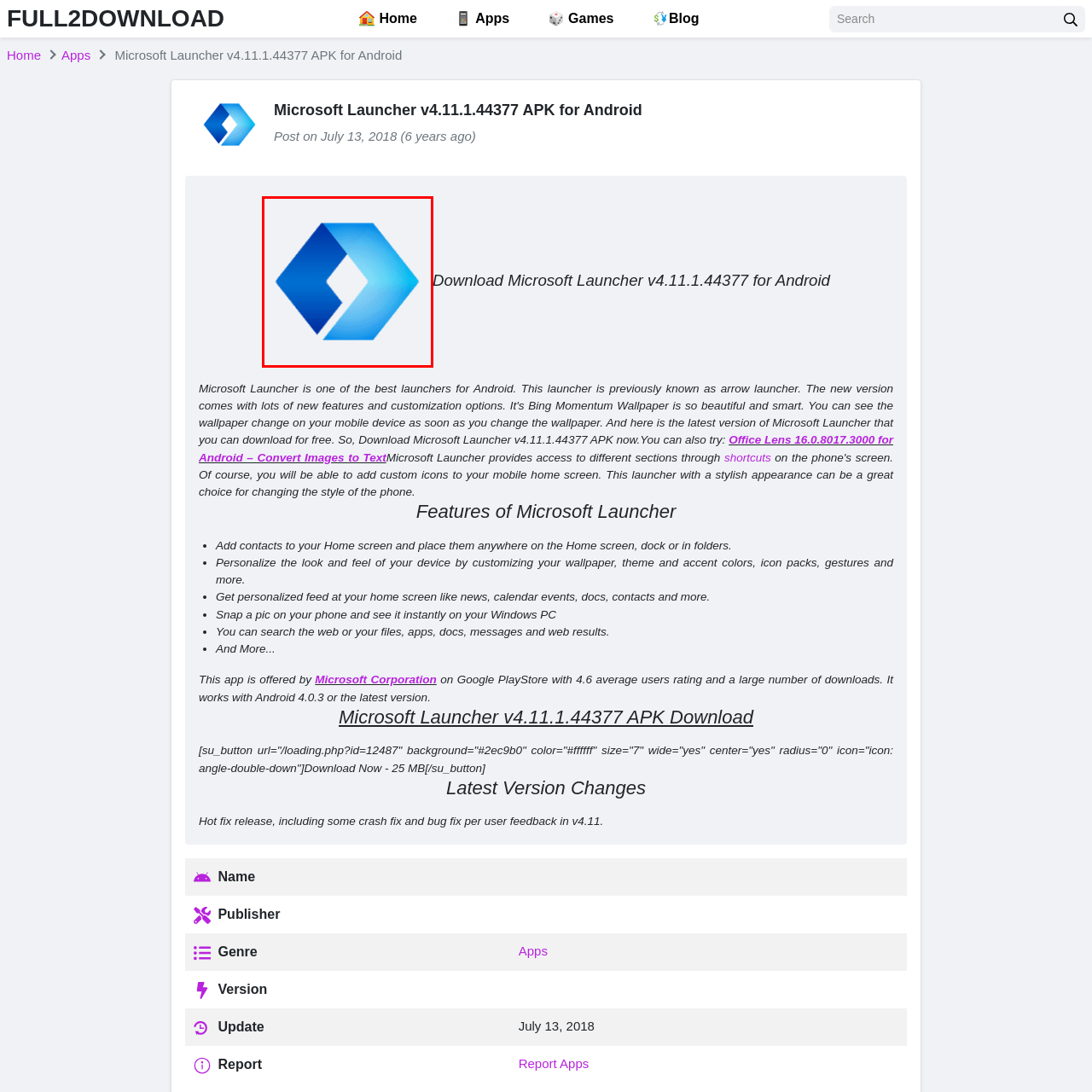Describe fully the image that is contained within the red bounding box.

The image features the logo of Microsoft Launcher, a customizable home screen application for Android devices. The logo consists of a stylized, modern design with geometric shapes, predominantly featuring shades of blue. It embodies the app's functionality of enhancing user experience through personalization and easy access to features, reflecting a clean and user-friendly interface. This icon represents the innovative design principles that Microsoft emphasizes in its software, aiming to improve productivity and streamline mobile interactions for users.